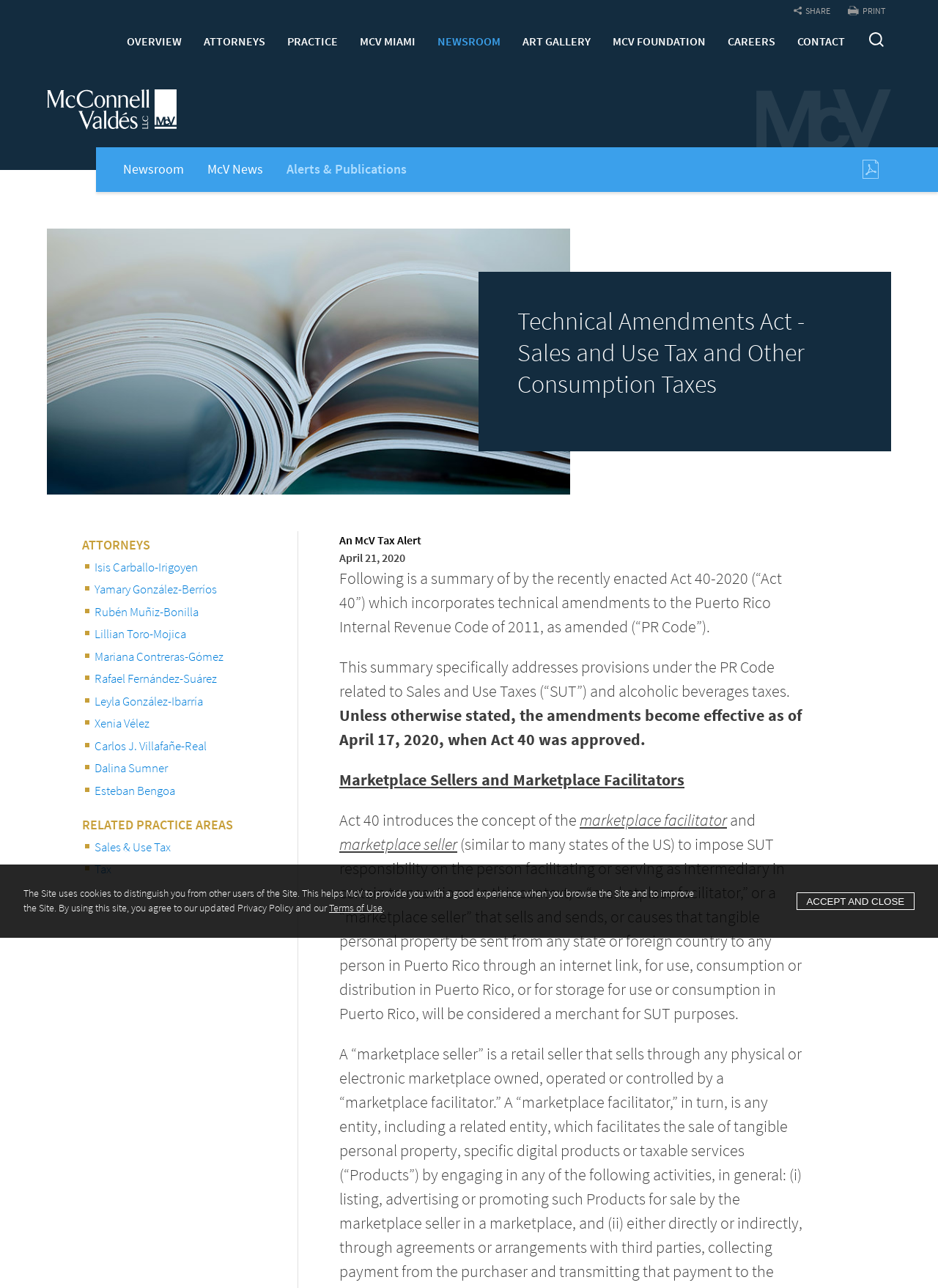Please specify the bounding box coordinates of the area that should be clicked to accomplish the following instruction: "Read the 'Technical Amendments Act - Sales and Use Tax and Other Consumption Taxes' article". The coordinates should consist of four float numbers between 0 and 1, i.e., [left, top, right, bottom].

[0.551, 0.237, 0.909, 0.319]